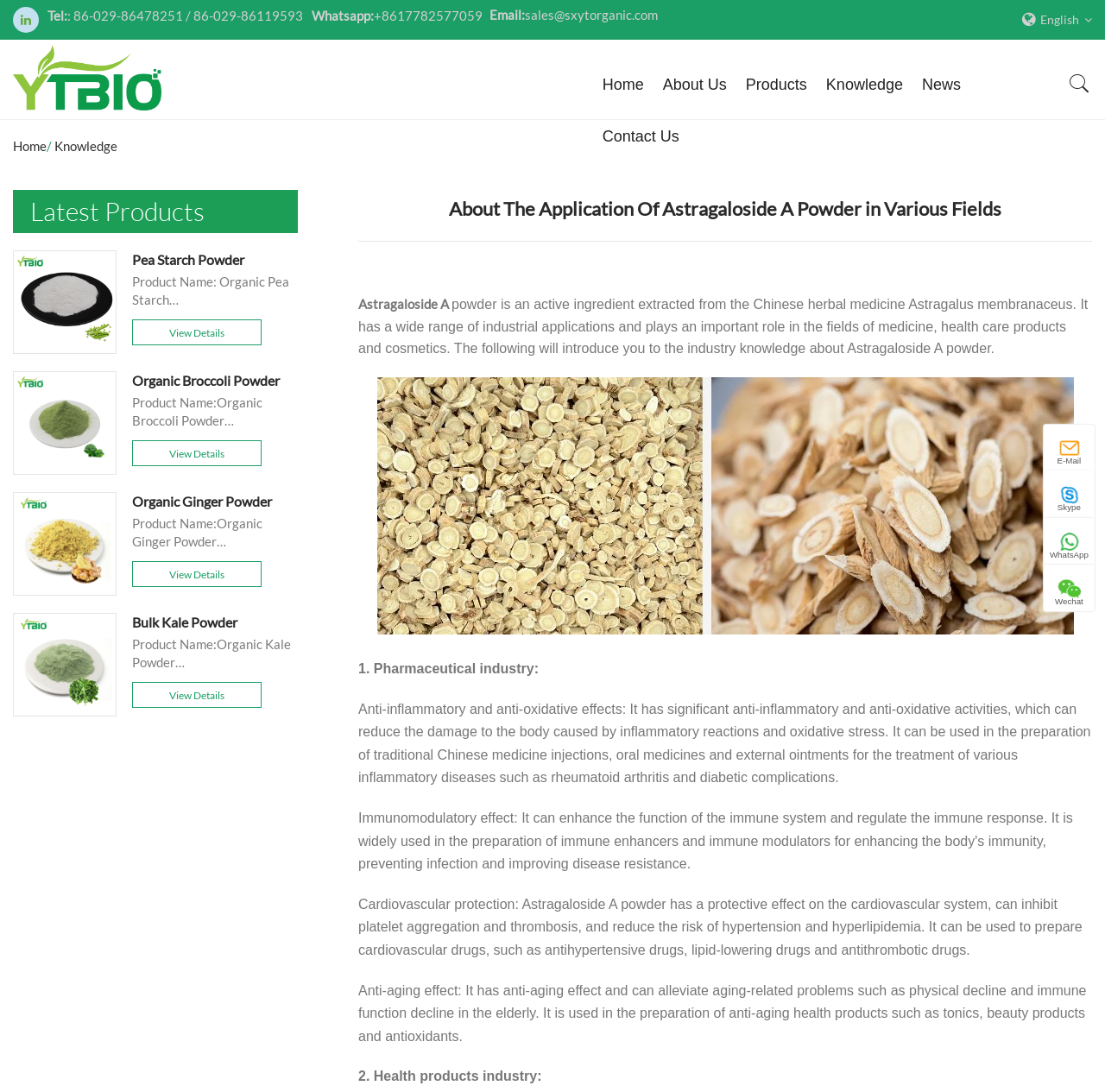Find the bounding box coordinates for the area that must be clicked to perform this action: "Search for a product".

[0.327, 0.099, 0.627, 0.13]